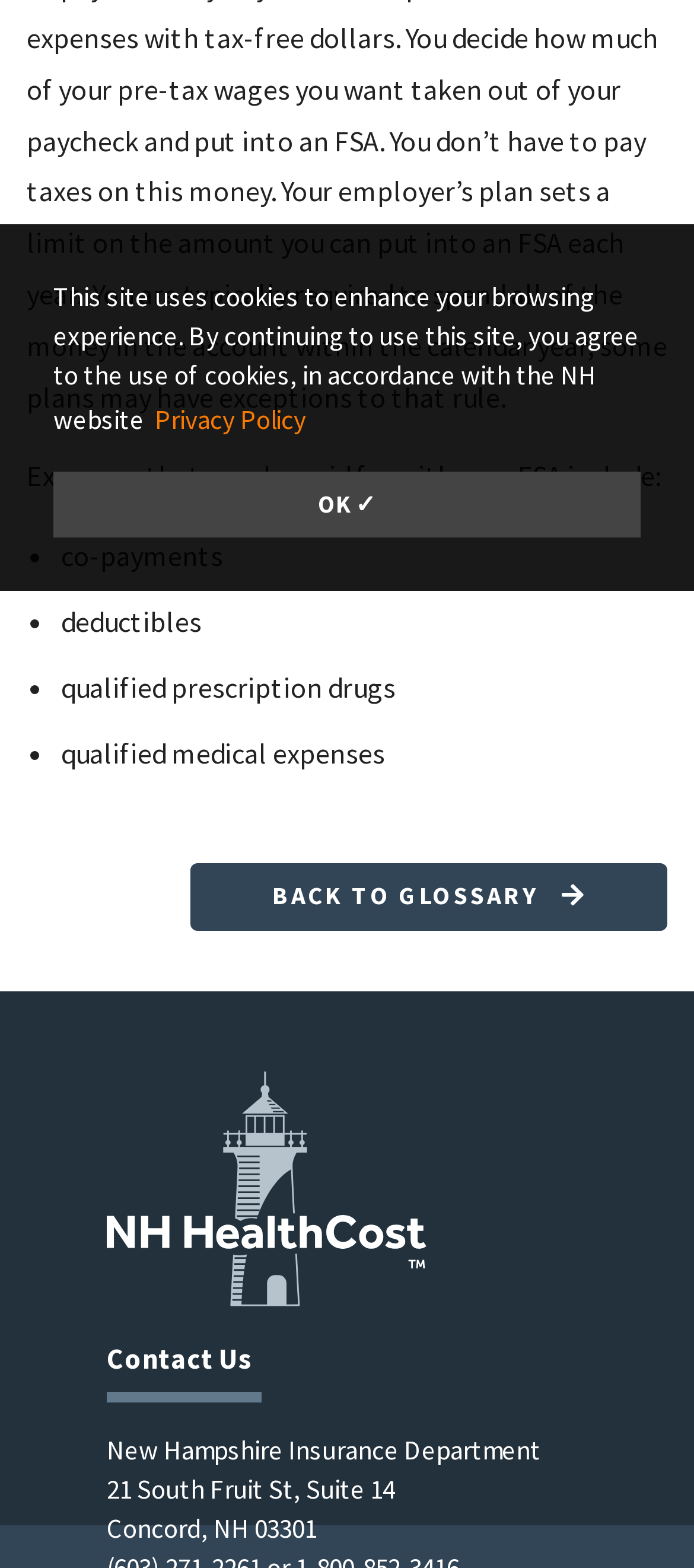Identify the bounding box for the given UI element using the description provided. Coordinates should be in the format (top-left x, top-left y, bottom-right x, bottom-right y) and must be between 0 and 1. Here is the description: Back to Glossary

[0.274, 0.551, 0.962, 0.594]